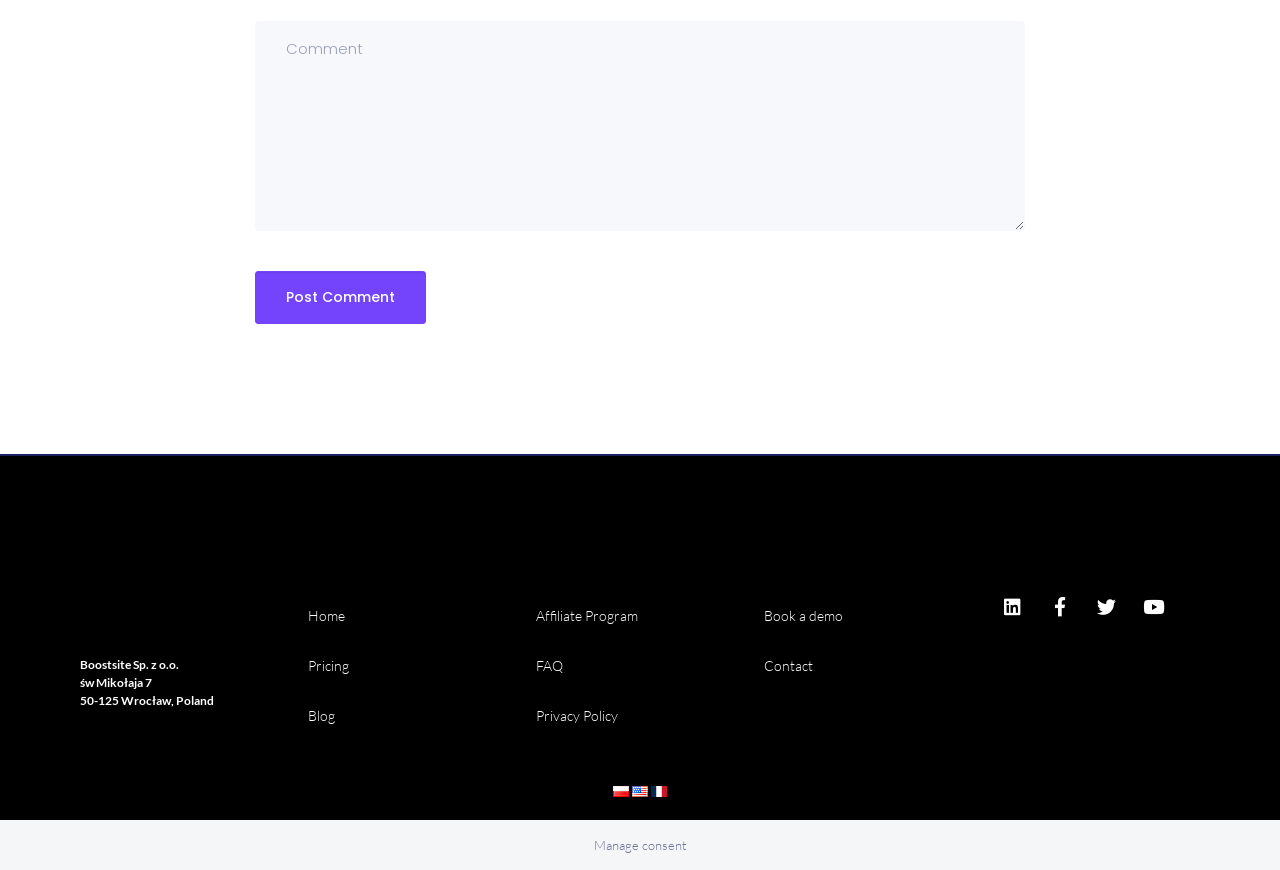Please provide a short answer using a single word or phrase for the question:
What is the company name?

Boostsite Sp. z o.o.